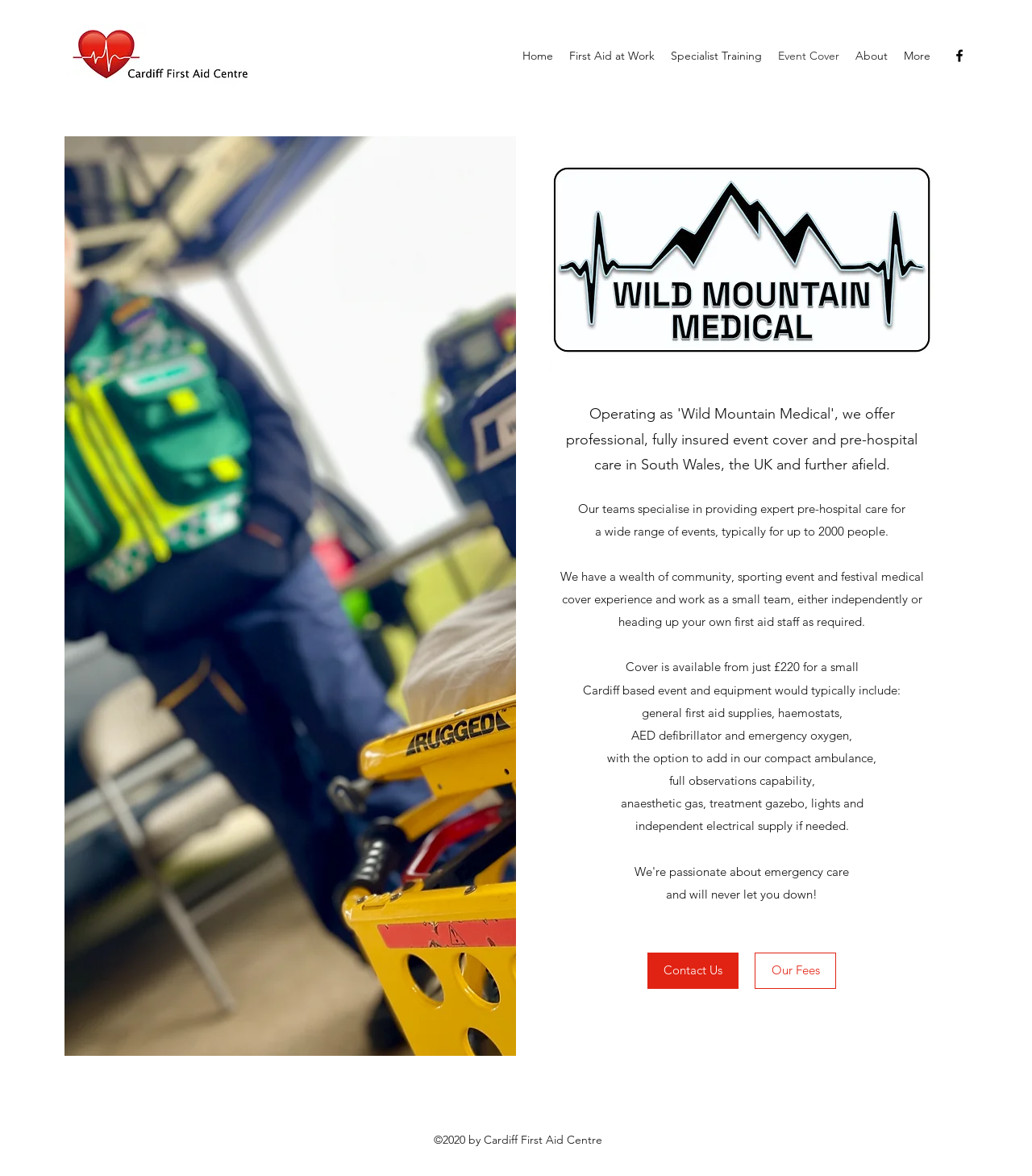Analyze the image and provide a detailed answer to the question: What is the purpose of the equipment they provide?

The equipment listed on the webpage, such as general first aid supplies, AED defibrillator, and emergency oxygen, are all intended to provide pre-hospital care for event attendees, indicating the company's focus on providing expert medical care in emergency situations.